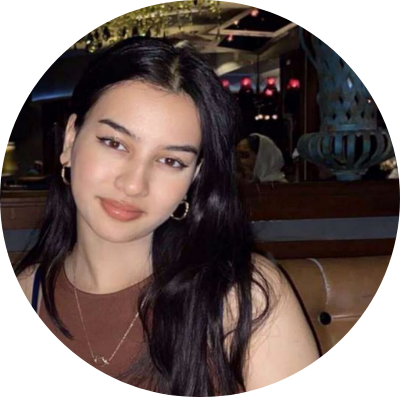Analyze the image and deliver a detailed answer to the question: What type of earrings is the woman wearing?

According to the image description, the woman is wearing hoop earrings, which add a touch of elegance to her overall appearance.